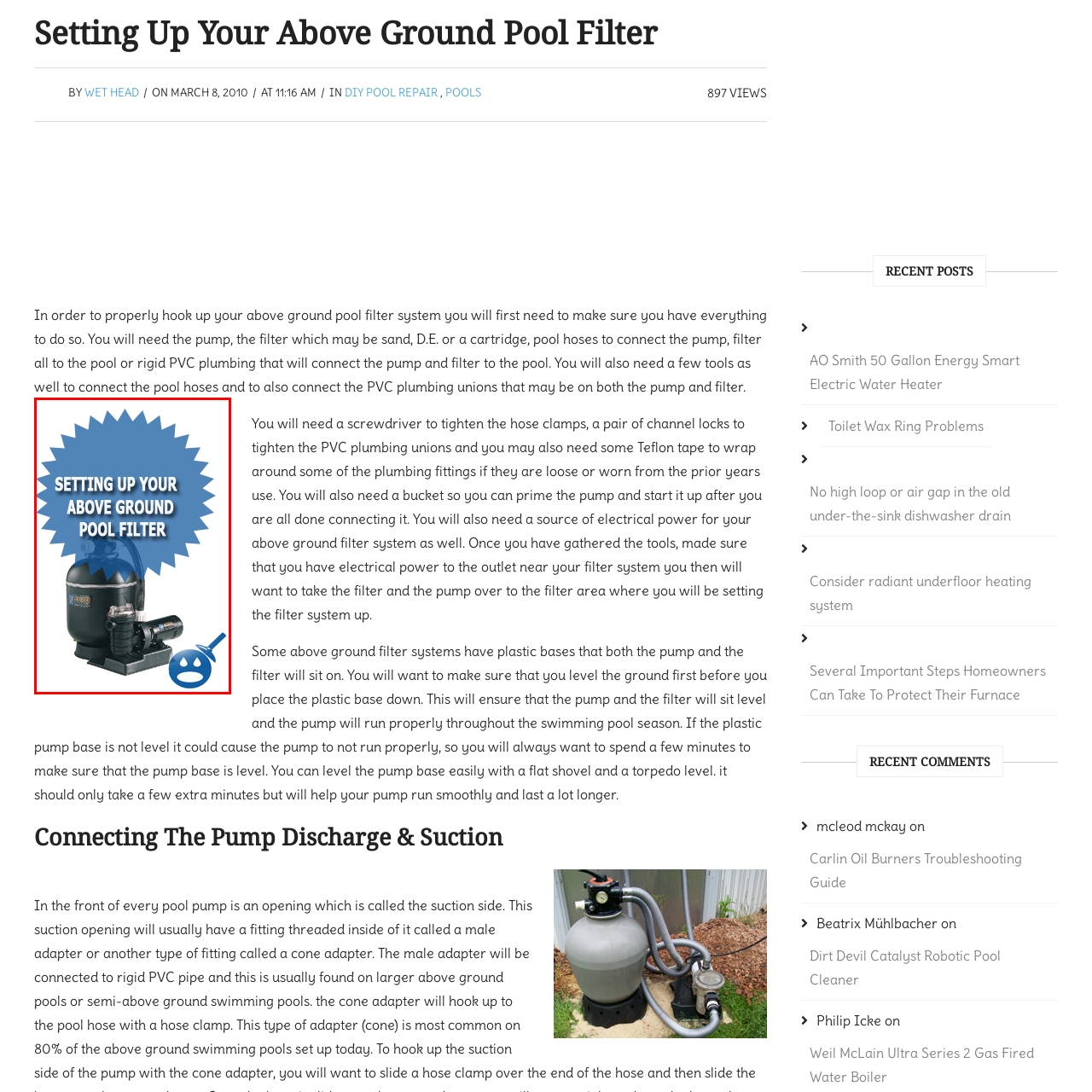What is the purpose of the setup in the image?
Observe the part of the image inside the red bounding box and answer the question concisely with one word or a short phrase.

Maintaining clean pool water